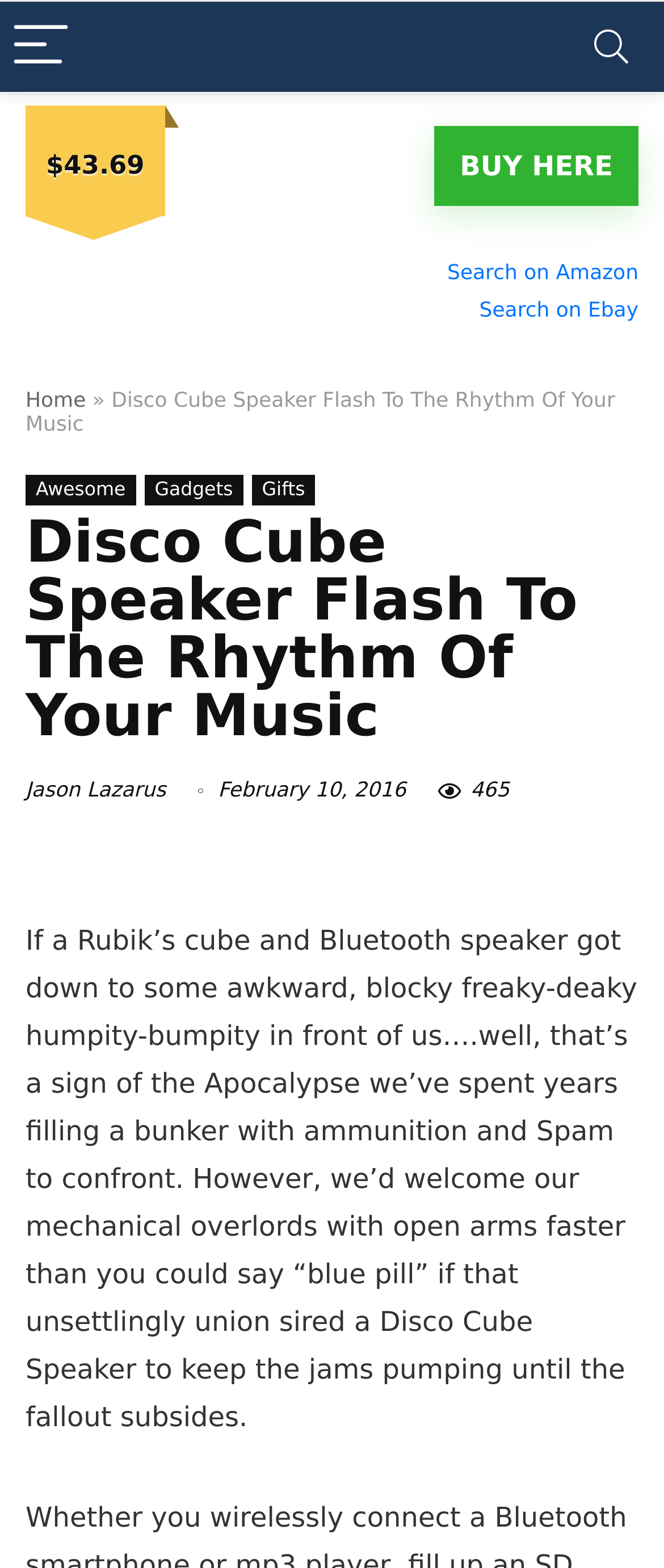Extract the heading text from the webpage.

Disco Cube Speaker Flash To The Rhythm Of Your Music